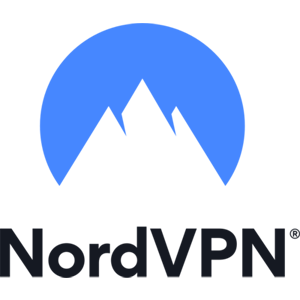Please respond to the question using a single word or phrase:
What is the primary concern of users who would be attracted to NordVPN?

Online safety